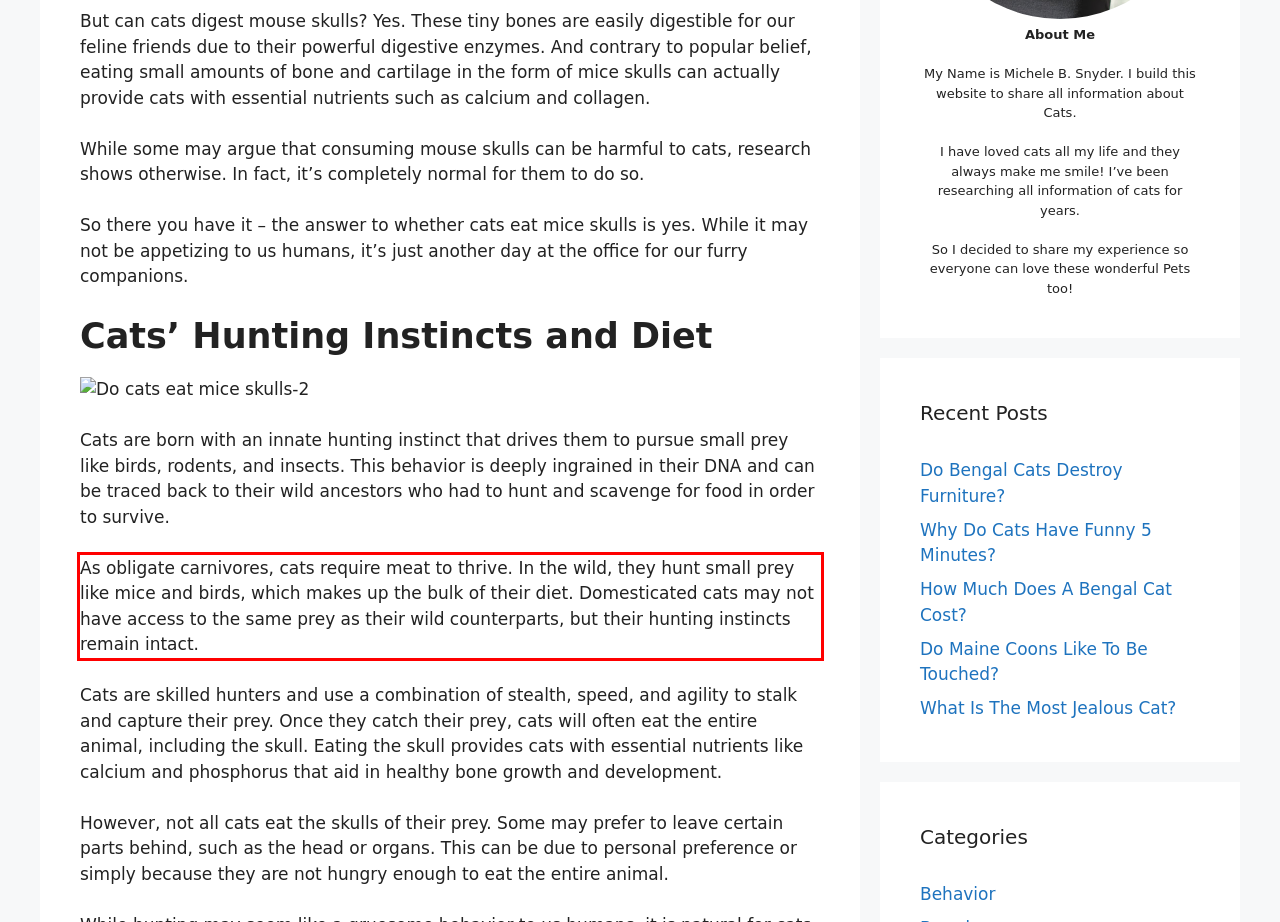Analyze the red bounding box in the provided webpage screenshot and generate the text content contained within.

As obligate carnivores, cats require meat to thrive. In the wild, they hunt small prey like mice and birds, which makes up the bulk of their diet. Domesticated cats may not have access to the same prey as their wild counterparts, but their hunting instincts remain intact.